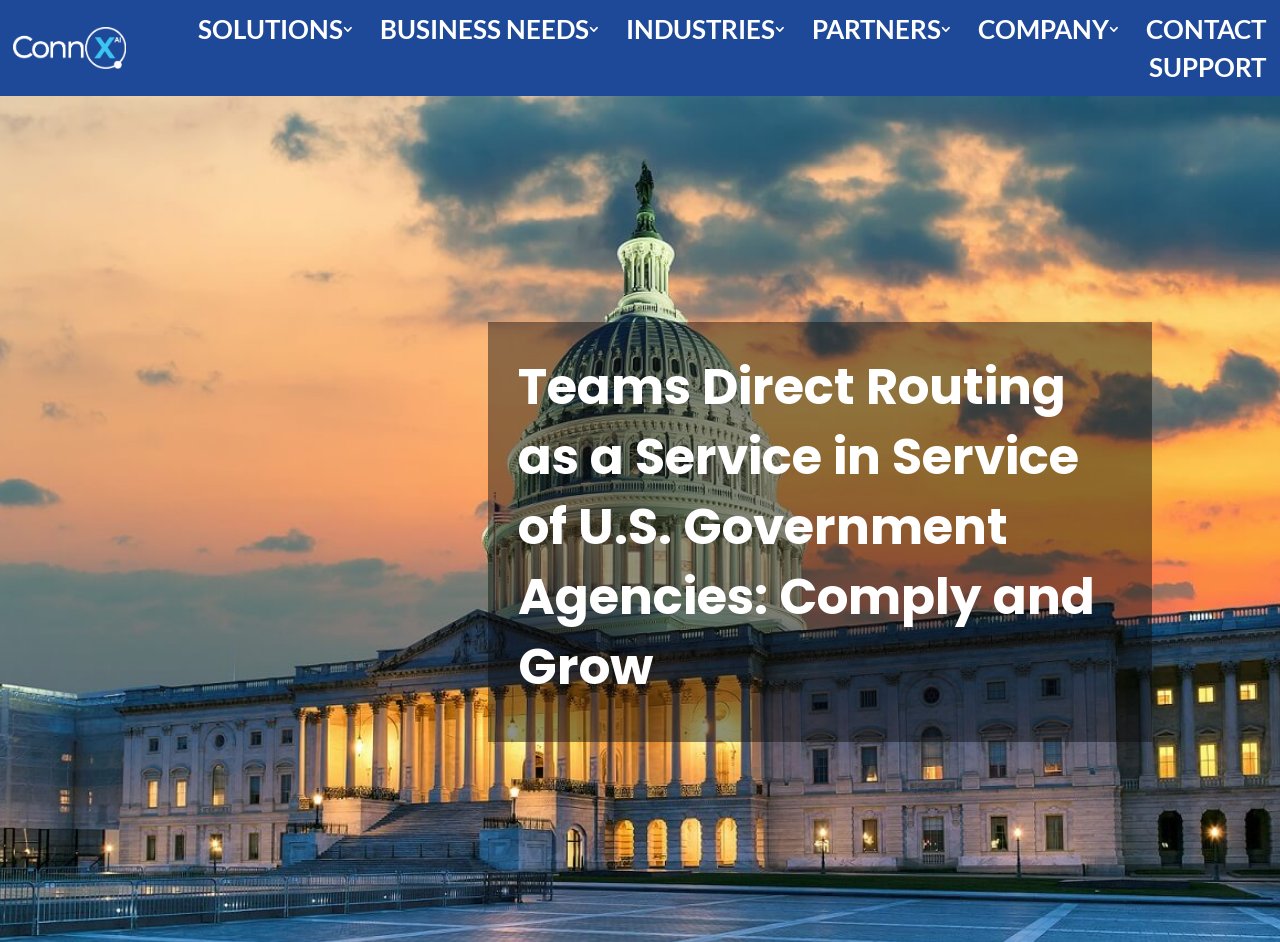Give the bounding box coordinates for the element described as: "Solutions".

[0.135, 0.011, 0.277, 0.051]